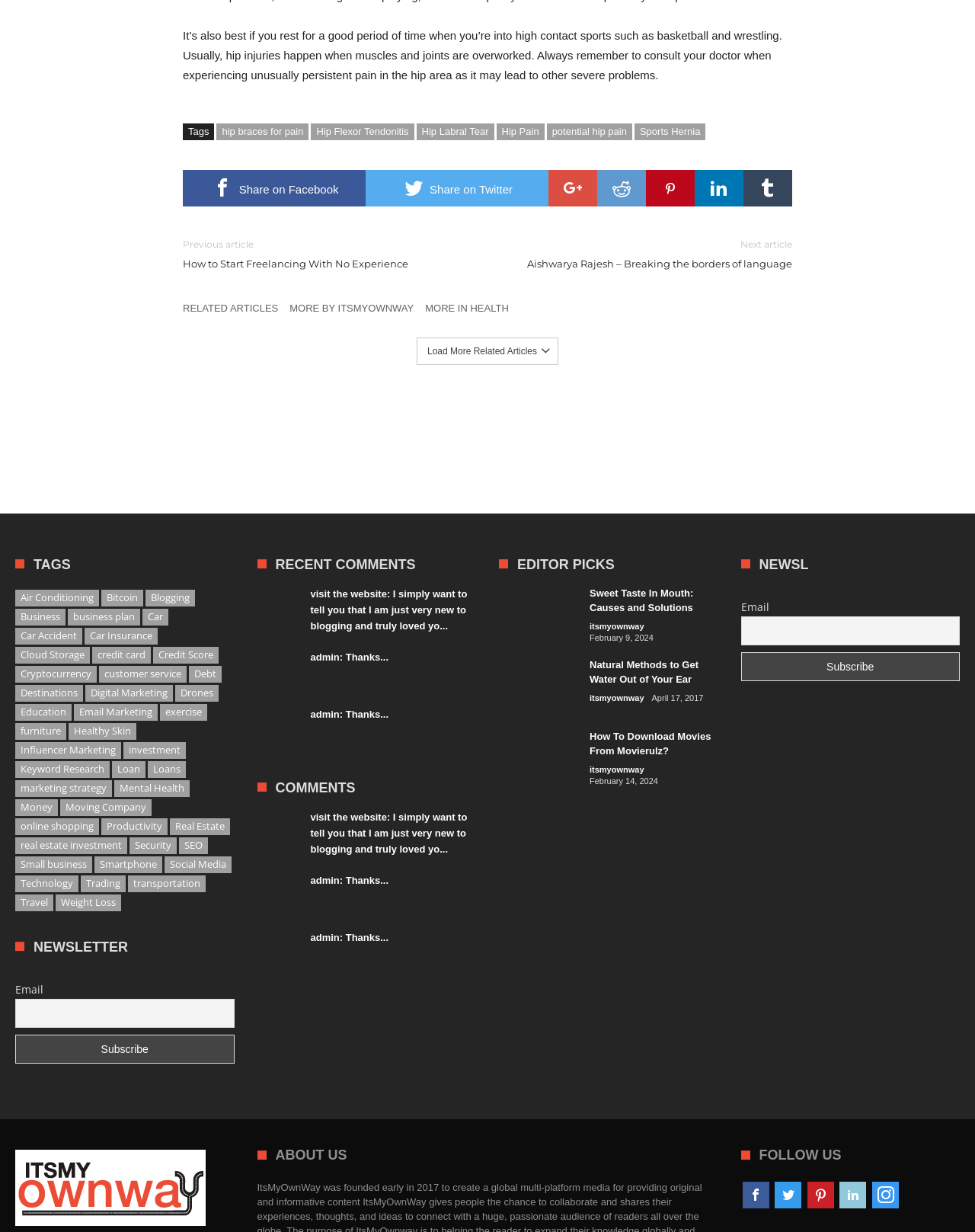Show the bounding box coordinates of the element that should be clicked to complete the task: "Click on the 'Air Conditioning' tag".

[0.016, 0.478, 0.102, 0.492]